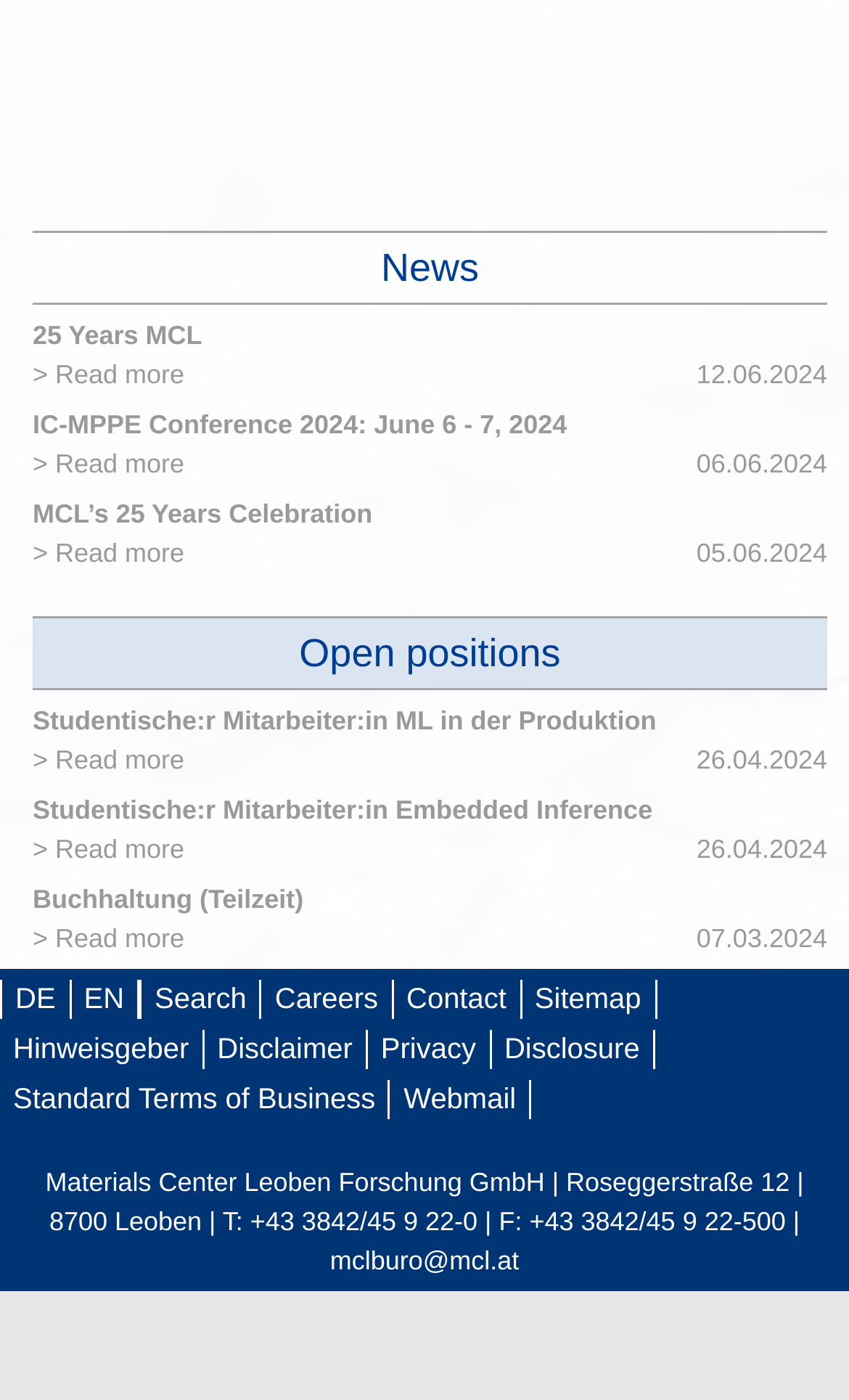What language options are available on the webpage?
Using the details from the image, give an elaborate explanation to answer the question.

I found the answer by looking at the top-right corner of the webpage, where the language options are provided as links.